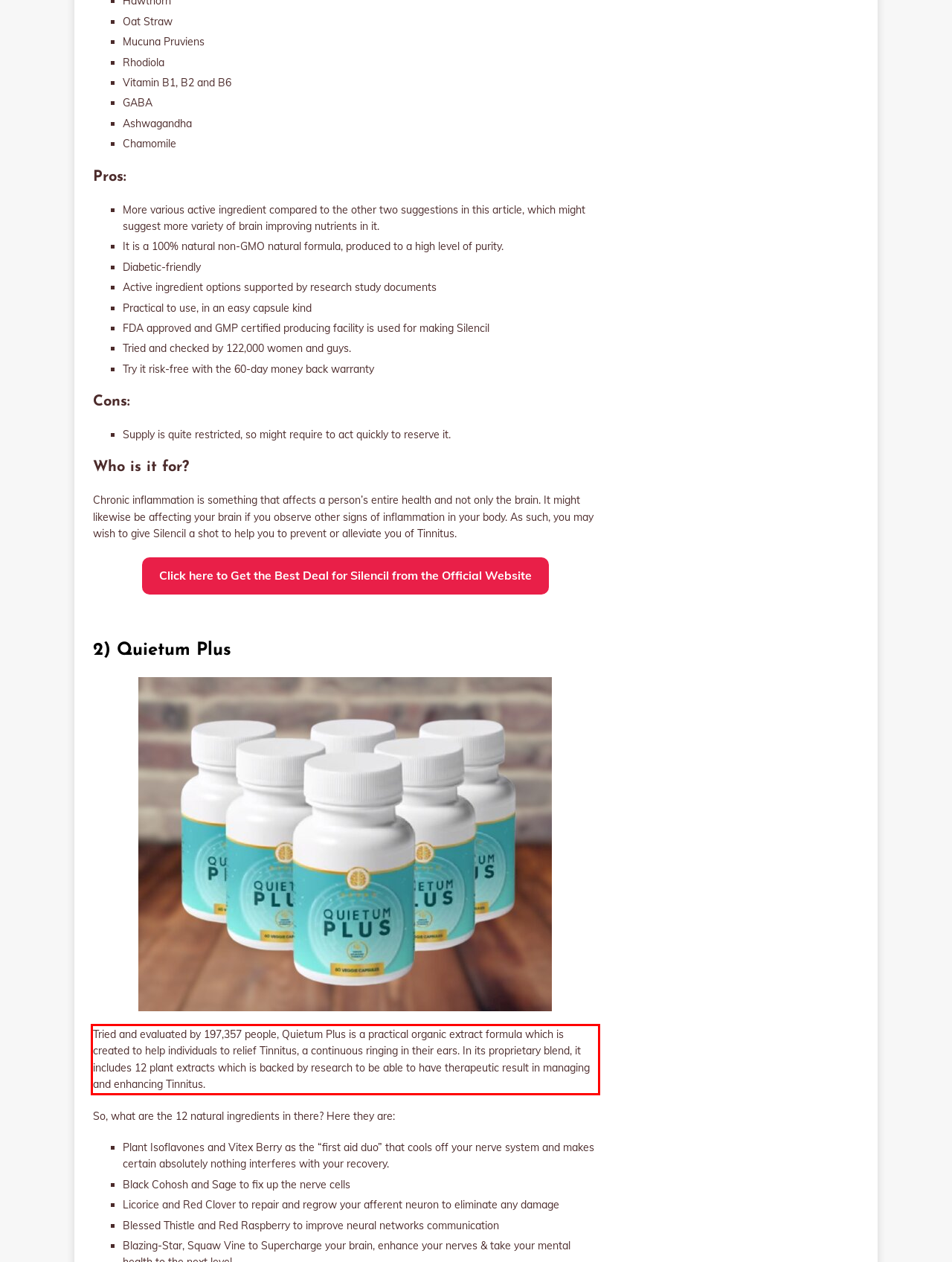Analyze the webpage screenshot and use OCR to recognize the text content in the red bounding box.

Tried and evaluated by 197,357 people, Quietum Plus is a practical organic extract formula which is created to help individuals to relief Tinnitus, a continuous ringing in their ears. In its proprietary blend, it includes 12 plant extracts which is backed by research to be able to have therapeutic result in managing and enhancing Tinnitus. how loud can tinnitus get